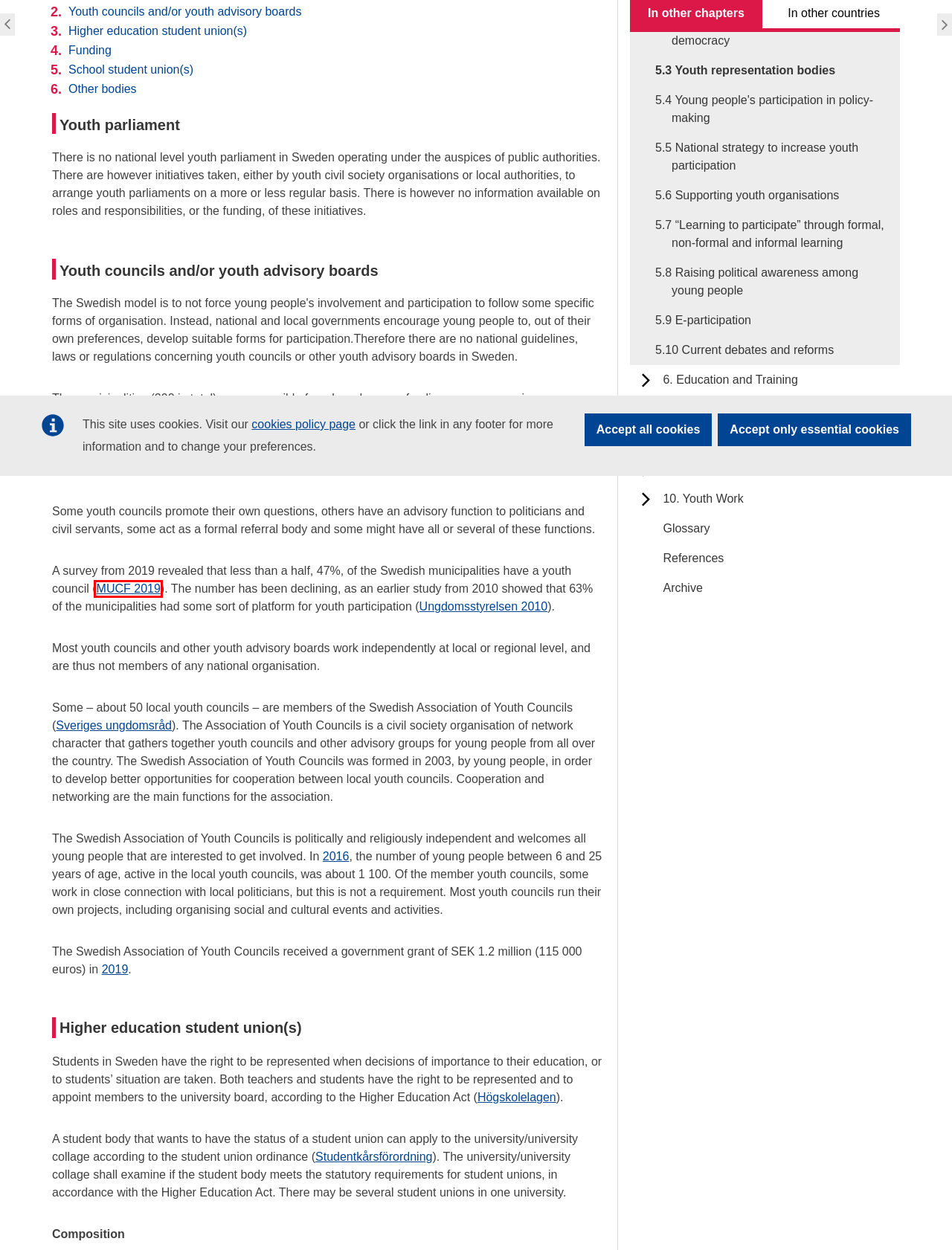Provided is a screenshot of a webpage with a red bounding box around an element. Select the most accurate webpage description for the page that appears after clicking the highlighted element. Here are the candidates:
A. Your gateway to the EU, News, Highlights | European Union
B. Cookies policy - European Commission
C. Högskolelag (1992:1434) | Sveriges riksdag
D. Resources for partners - European Commission
E. Skollag (2010:800) | Sveriges riksdag
F. Fokus 19 - Det vore ju kul om de frågade nån gång | MUCF
G. Fokus 10 - om ungas inflytande | MUCF
H. EUROPEAN EDUCATION AND CULTURE EXECUTIVE AGENCY - Newsroom Subscription Form

F